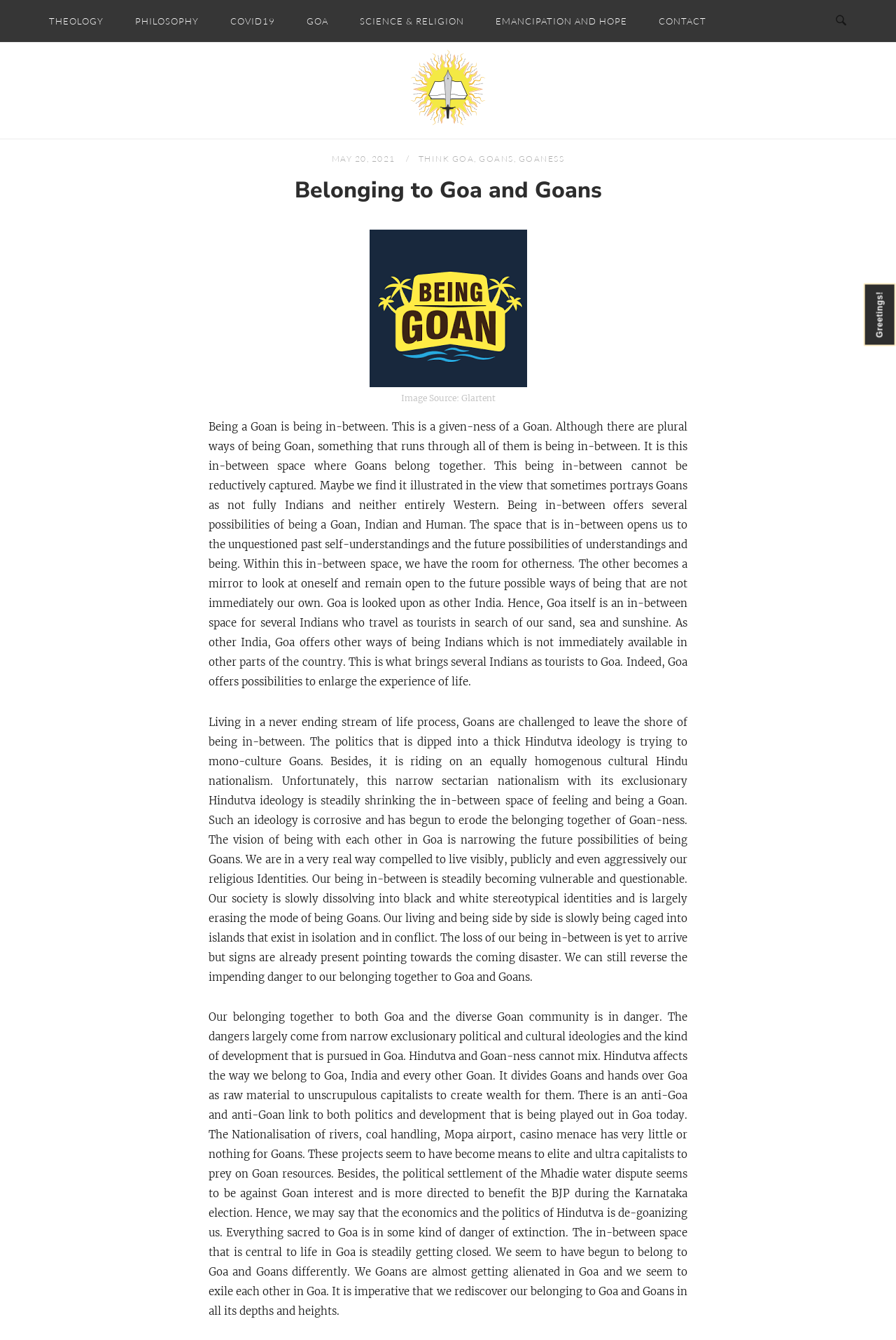Can you determine the bounding box coordinates of the area that needs to be clicked to fulfill the following instruction: "Visit Home page"?

[0.45, 0.032, 0.55, 0.103]